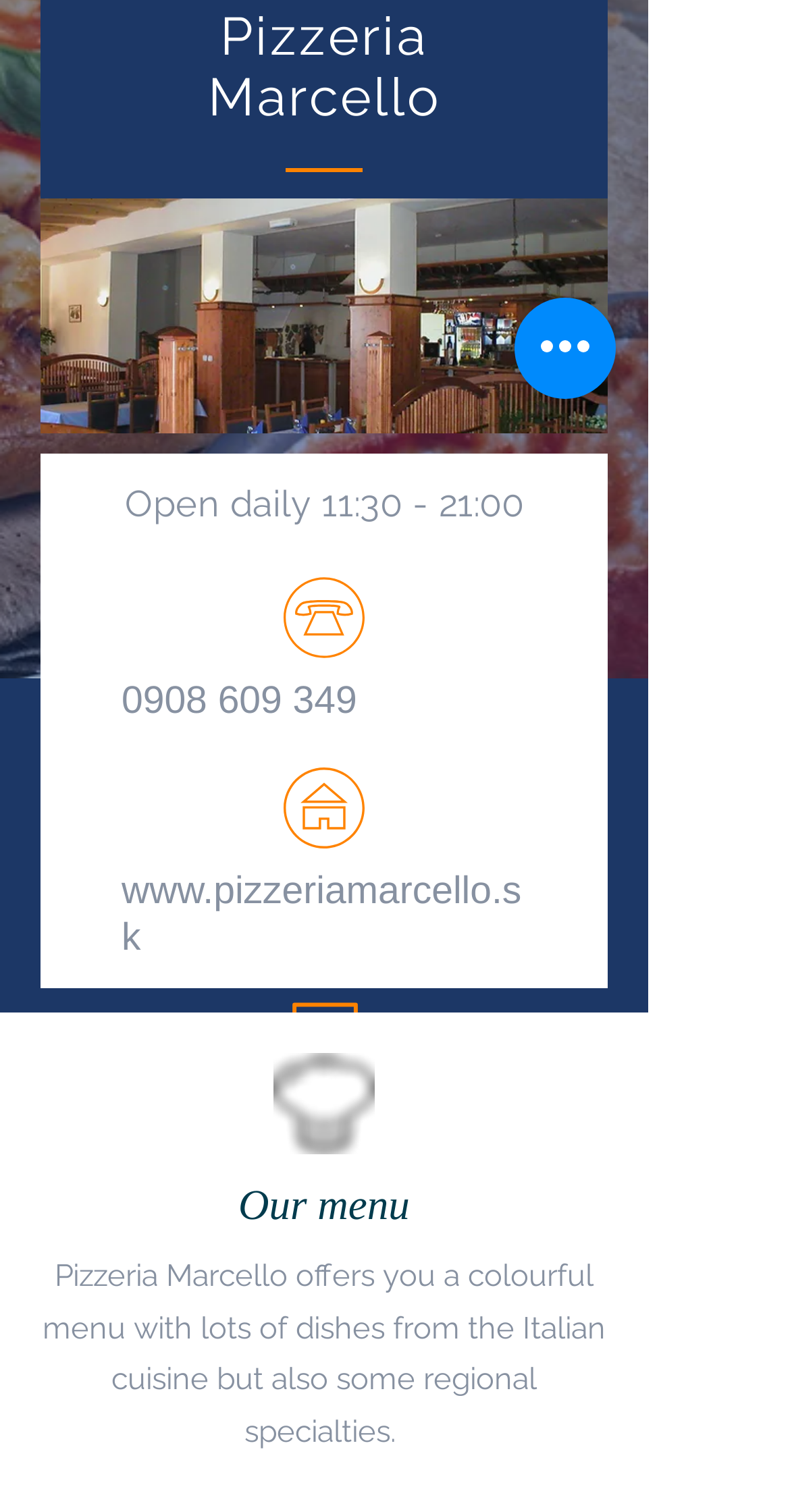Using the given description, provide the bounding box coordinates formatted as (top-left x, top-left y, bottom-right x, bottom-right y), with all values being floating point numbers between 0 and 1. Description: aria-label="Schnellaktionenen"

[0.651, 0.197, 0.779, 0.264]